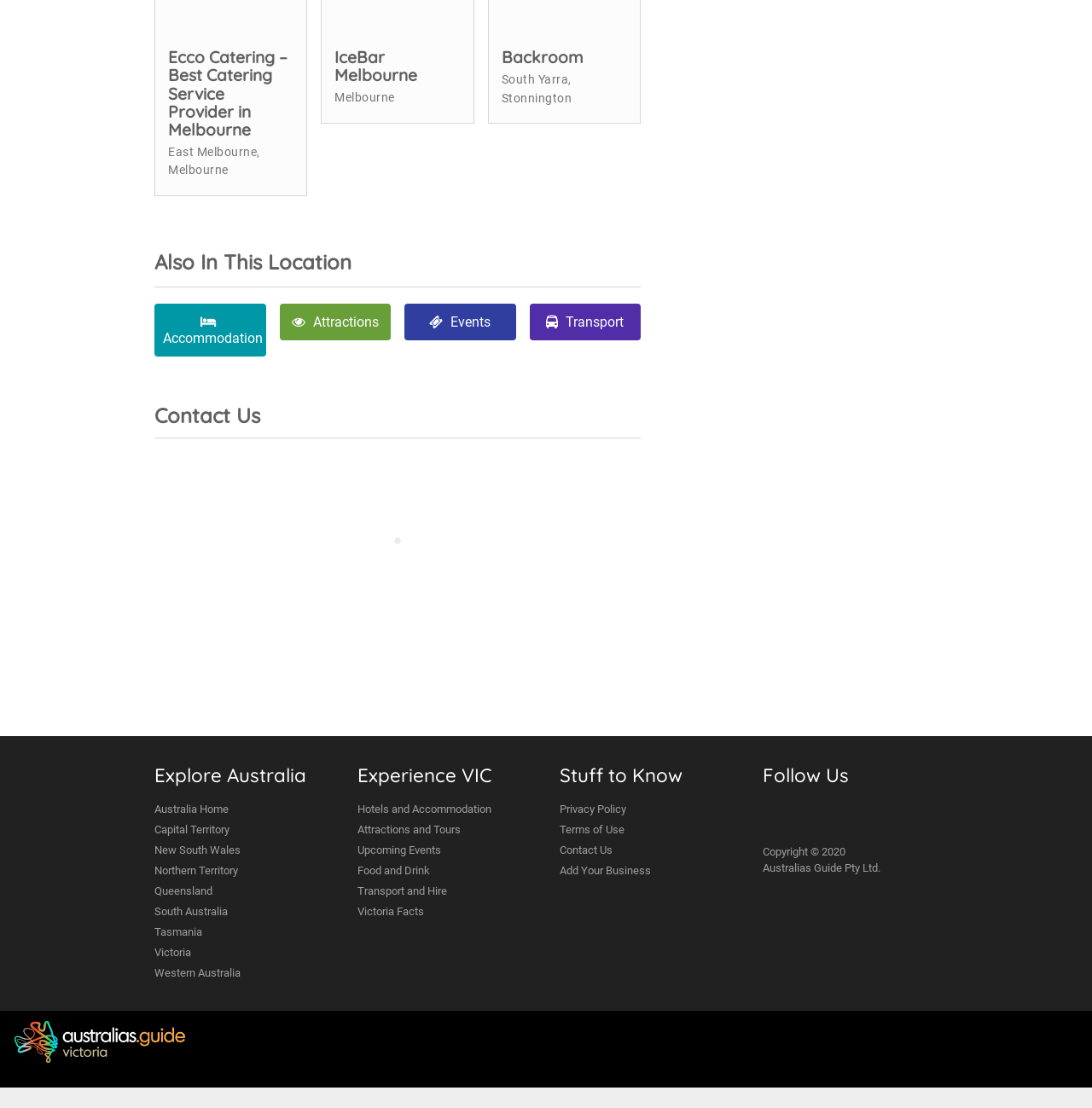Identify the bounding box coordinates of the element that should be clicked to fulfill this task: "Follow Australia's Guide". The coordinates should be provided as four float numbers between 0 and 1, i.e., [left, top, right, bottom].

[0.012, 0.92, 0.171, 0.96]